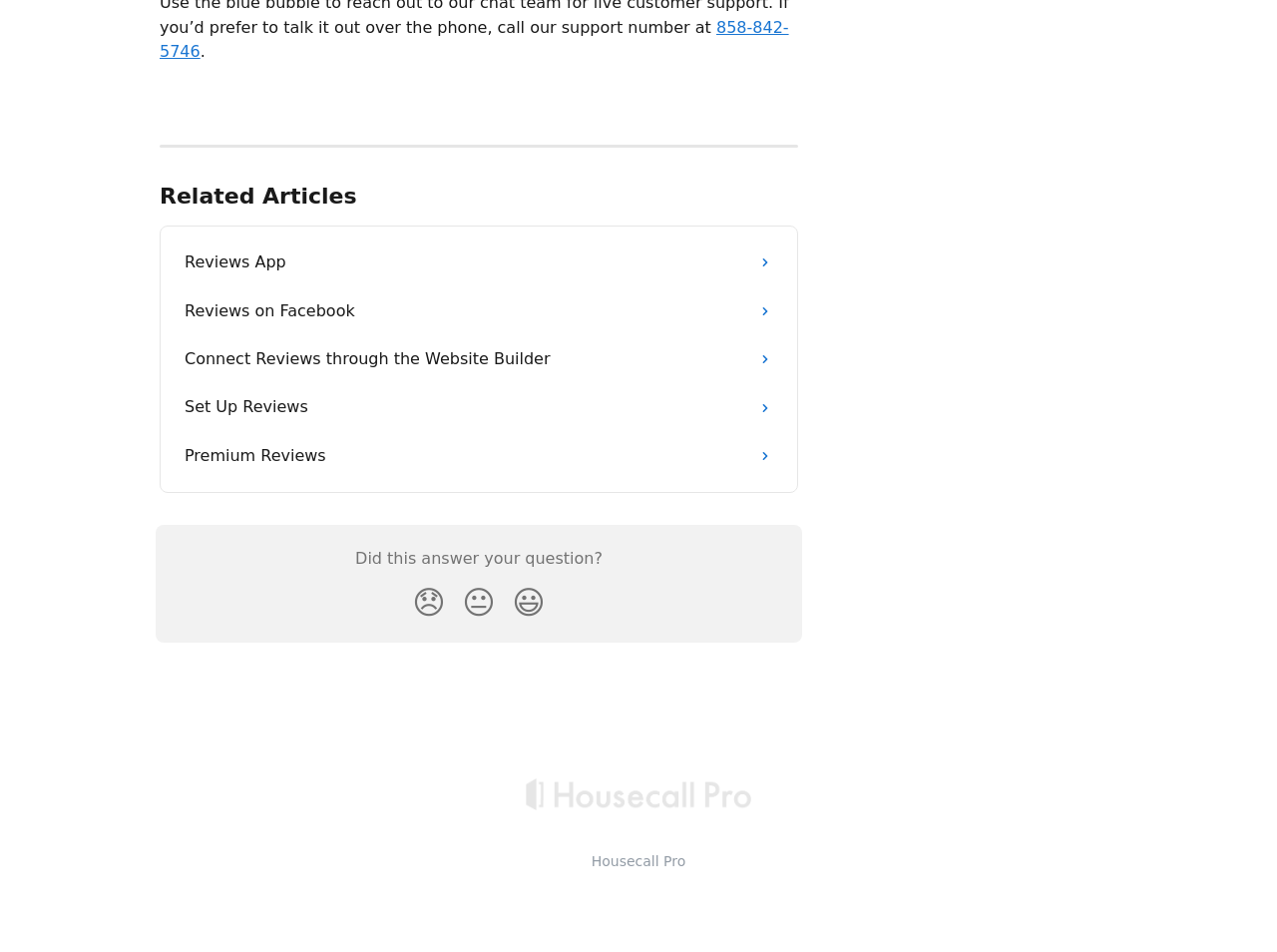Determine the bounding box coordinates of the section to be clicked to follow the instruction: "Click the 'Smiley Reaction' button". The coordinates should be given as four float numbers between 0 and 1, formatted as [left, top, right, bottom].

[0.395, 0.605, 0.434, 0.662]